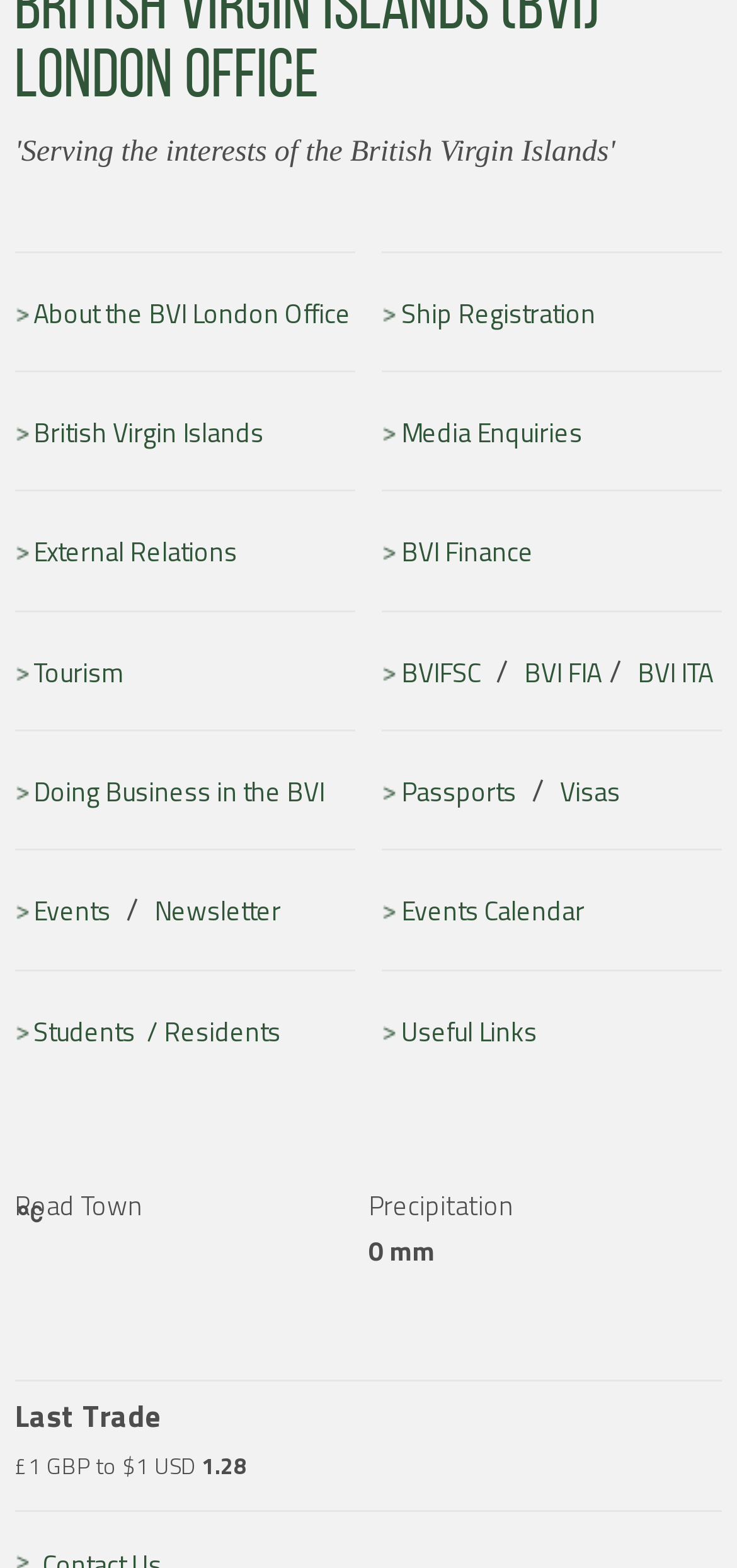Identify the bounding box coordinates of the clickable region to carry out the given instruction: "Check the Events Calendar".

[0.519, 0.572, 0.794, 0.591]